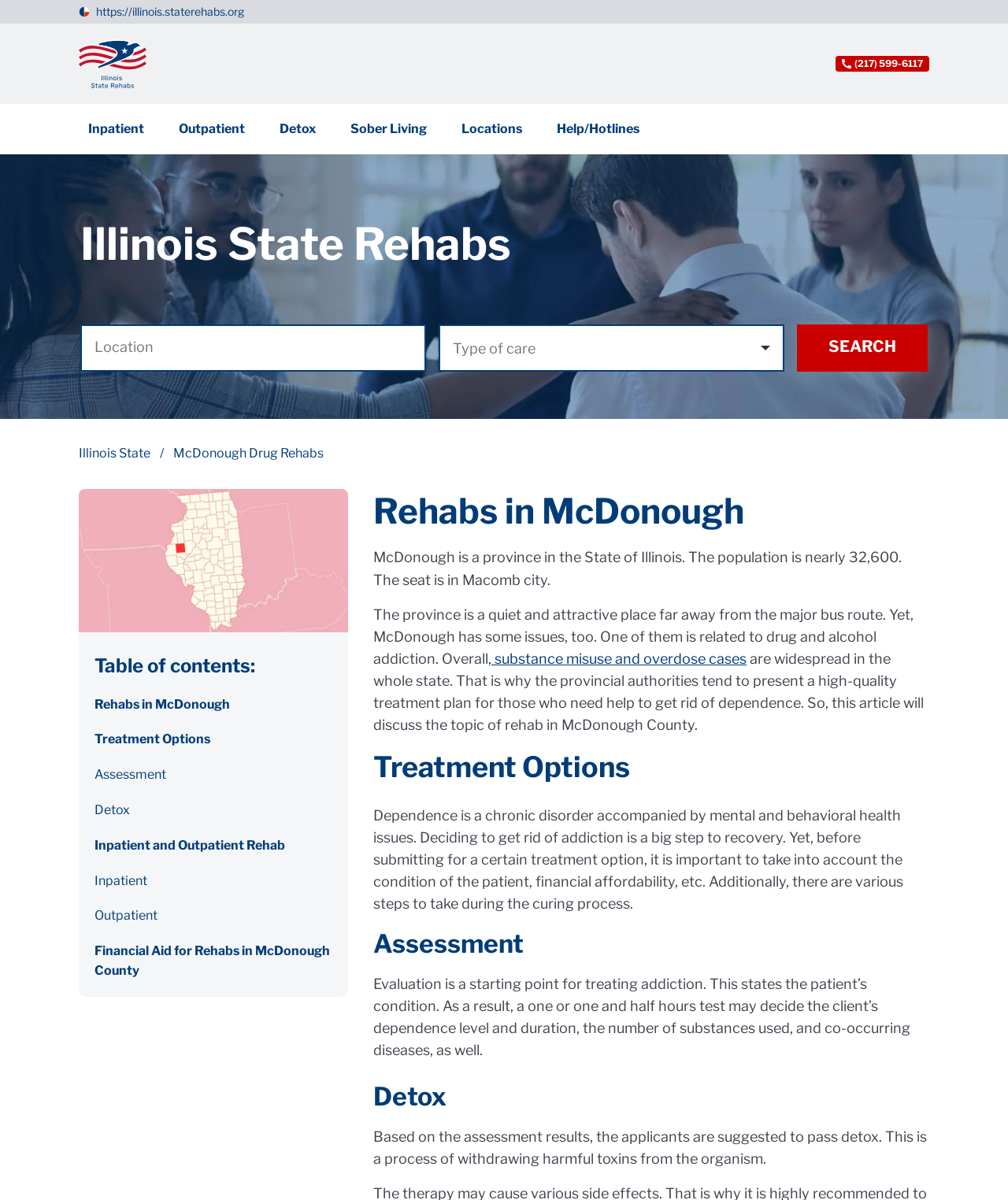Use a single word or phrase to respond to the question:
What is the location of the phone icon?

Top right